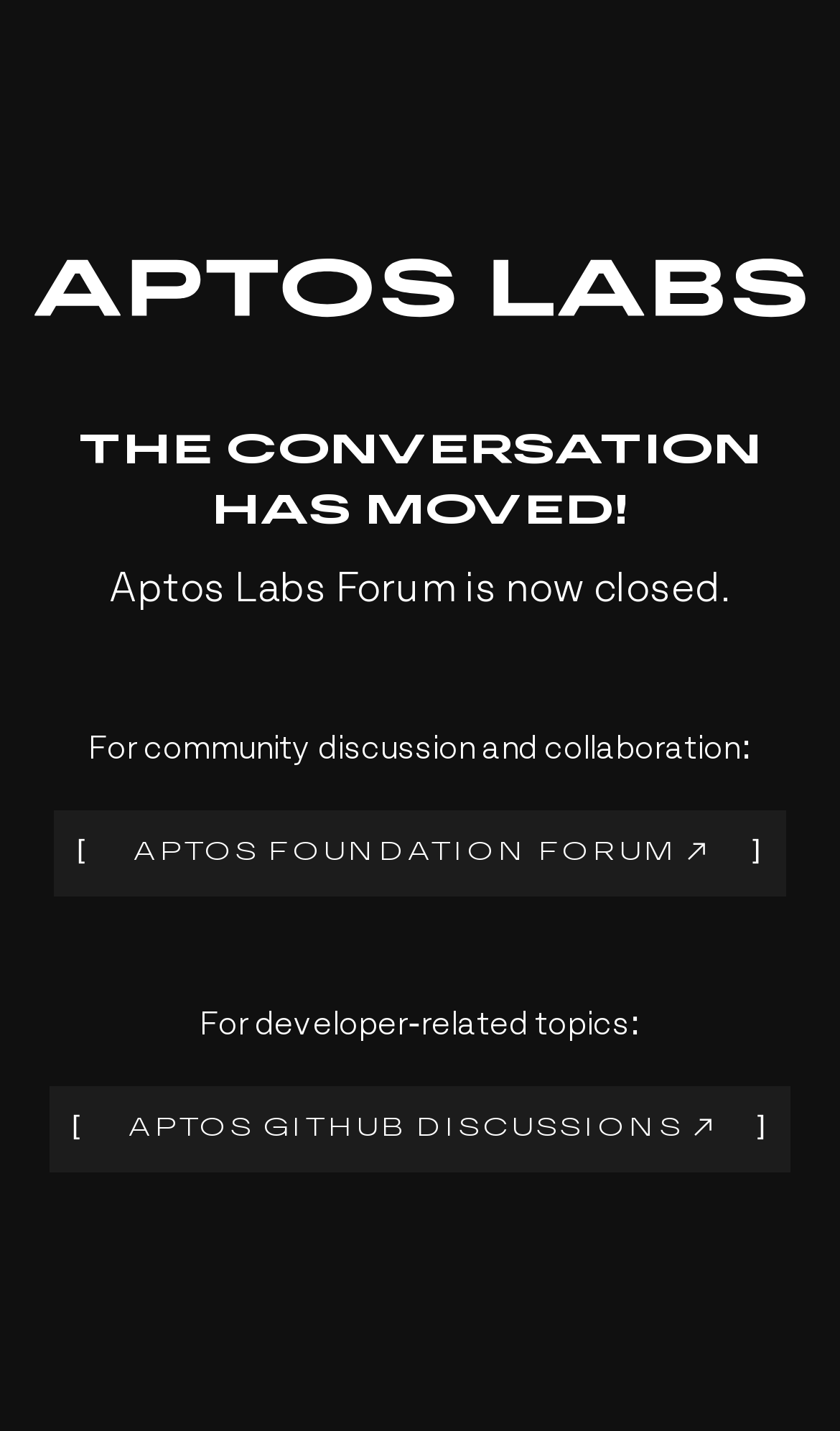Please locate the UI element described by "[Aptos Foundation Forum ]" and provide its bounding box coordinates.

[0.065, 0.566, 0.935, 0.626]